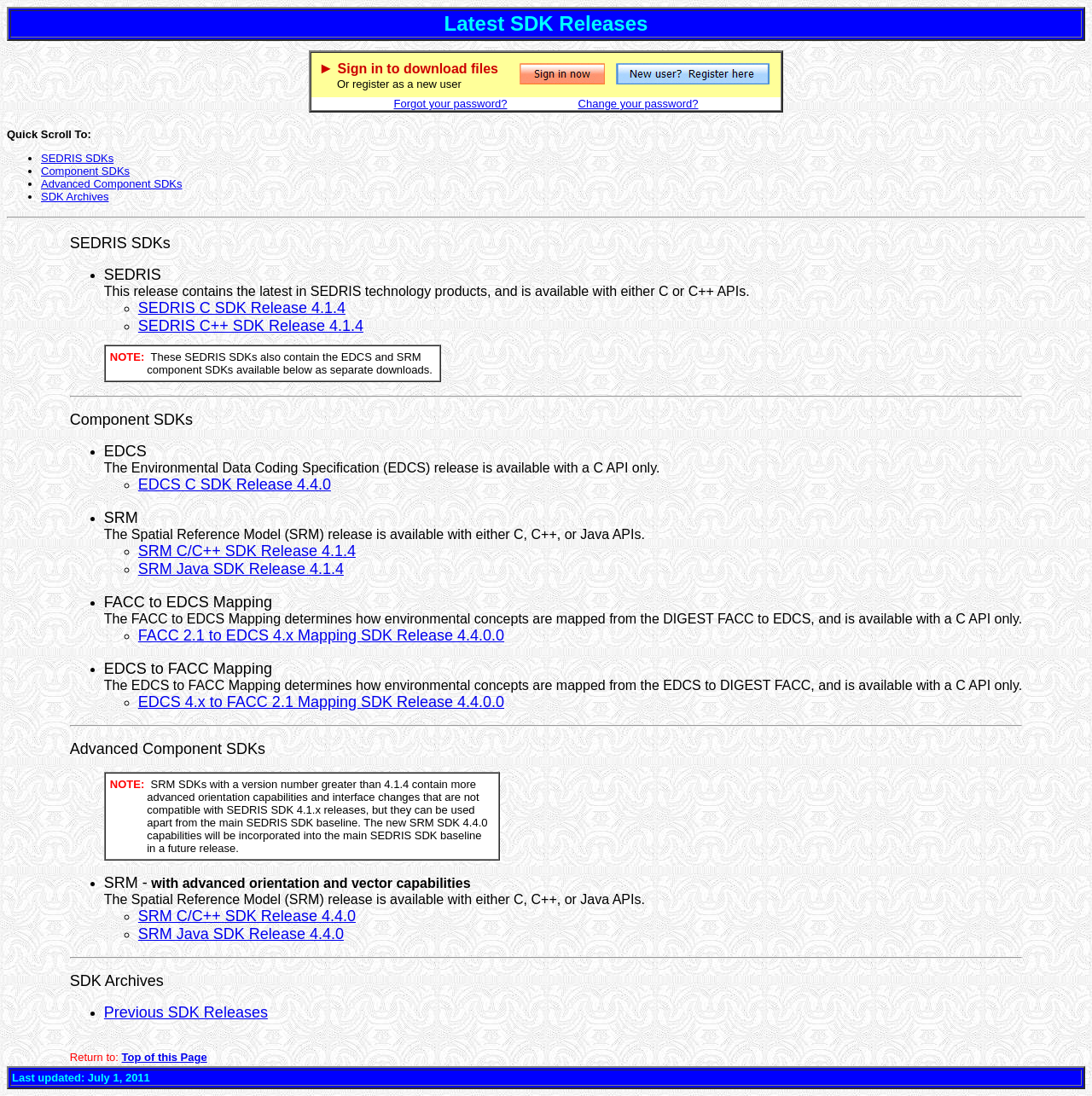Find and specify the bounding box coordinates that correspond to the clickable region for the instruction: "View EDCS C SDK Release 4.4.0".

[0.126, 0.434, 0.303, 0.45]